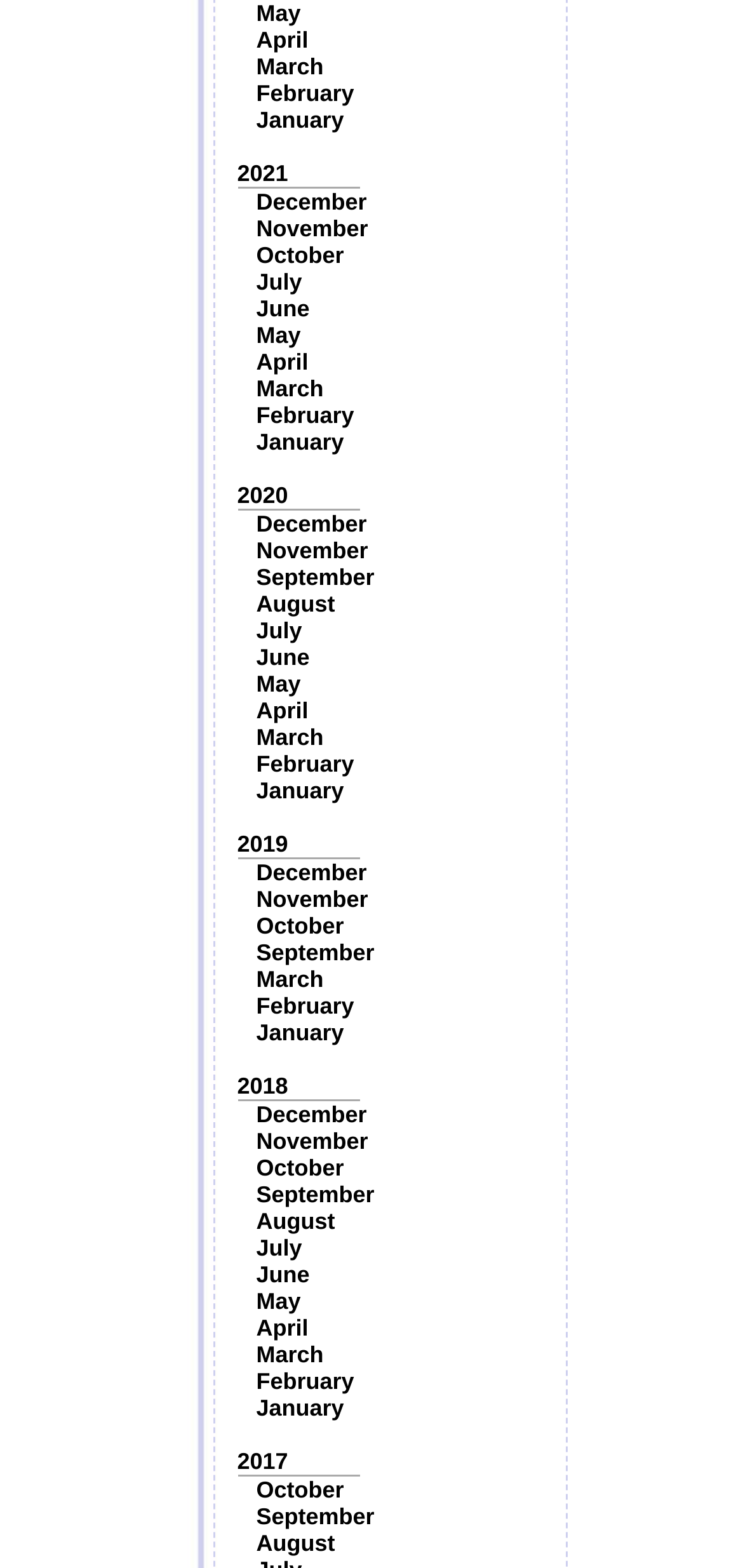Locate the bounding box coordinates of the clickable region to complete the following instruction: "View January 2021."

[0.345, 0.068, 0.463, 0.085]